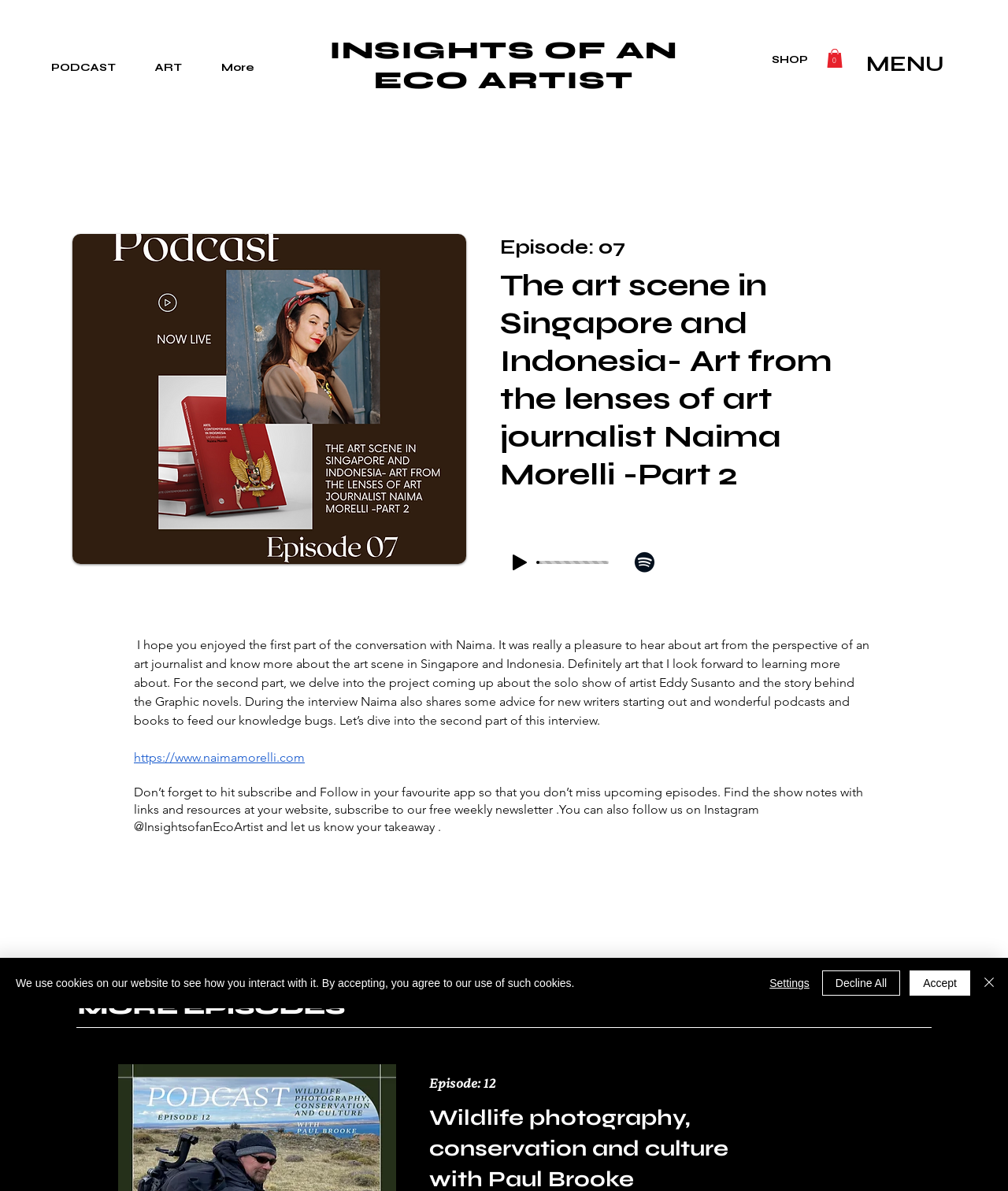Identify the bounding box coordinates for the element that needs to be clicked to fulfill this instruction: "Go to the MENU". Provide the coordinates in the format of four float numbers between 0 and 1: [left, top, right, bottom].

[0.859, 0.043, 0.937, 0.064]